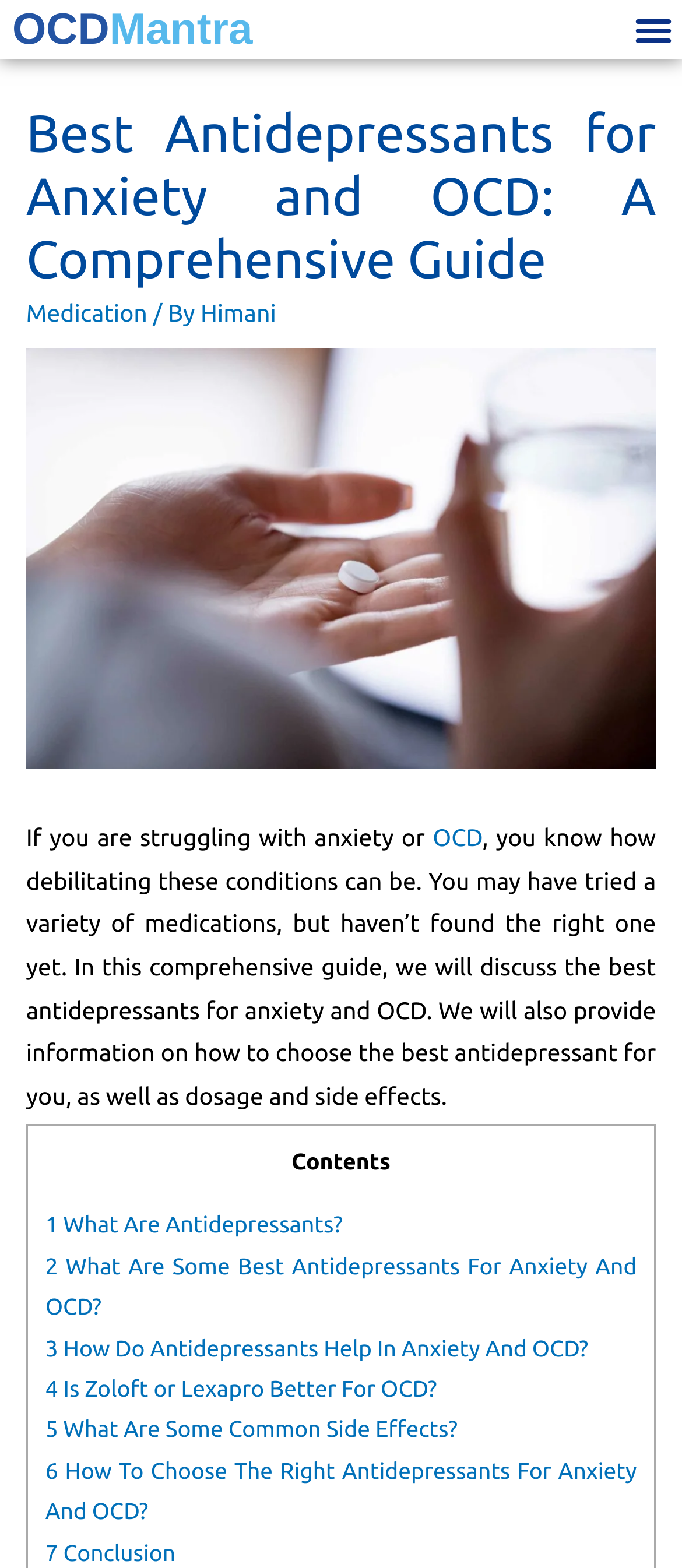Please indicate the bounding box coordinates for the clickable area to complete the following task: "Click on the OCDMantra link". The coordinates should be specified as four float numbers between 0 and 1, i.e., [left, top, right, bottom].

[0.005, 0.014, 0.371, 0.031]